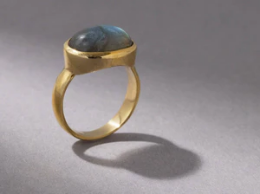Use a single word or phrase to answer the question: What is the shape of the stone in the ring?

Oval